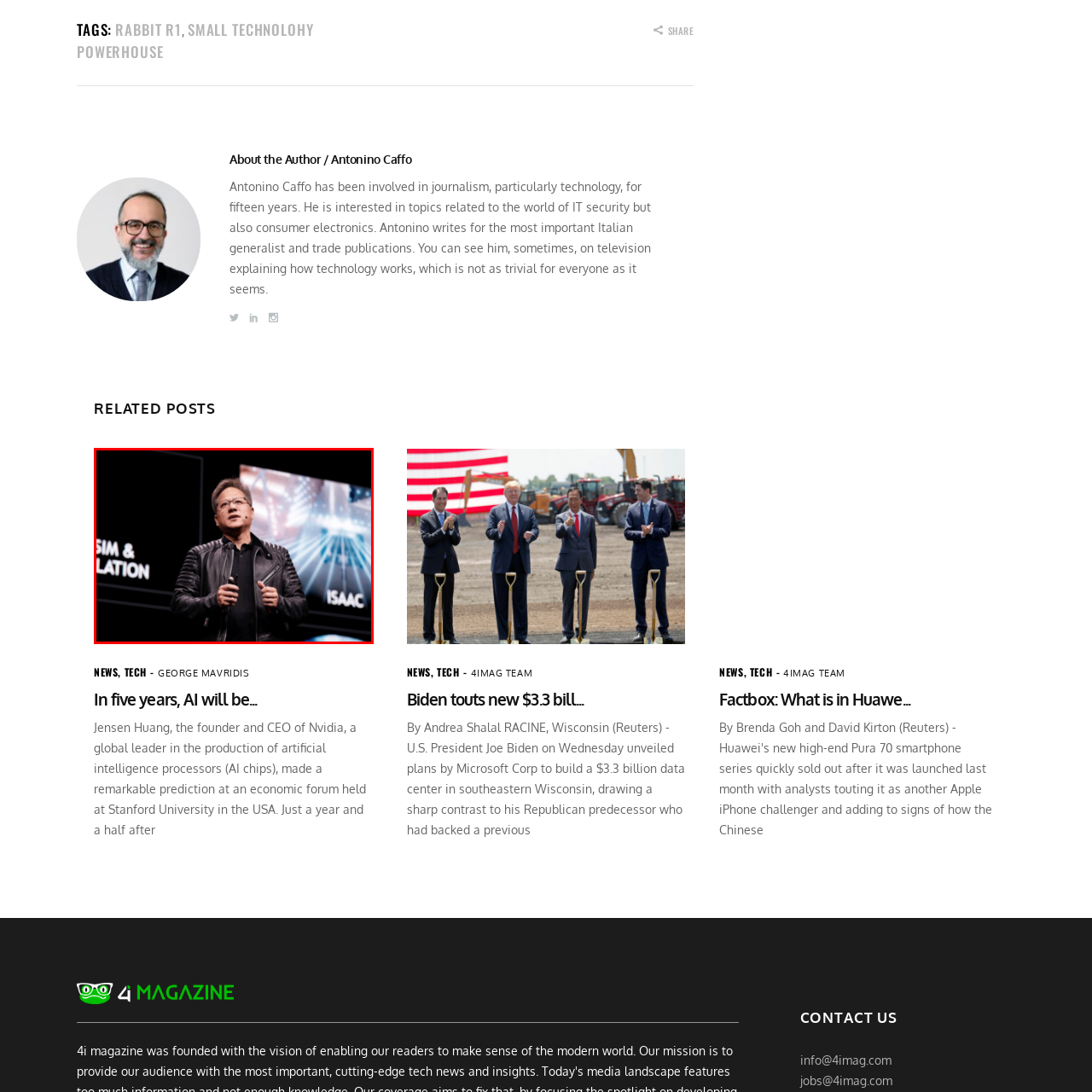Deliver a detailed account of the image that lies within the red box.

The image features Jensen Huang, CEO and founder of Nvidia, delivering a keynote presentation. He is dressed in a sleek black leather jacket, presenting confidently with a microphone in hand. Behind him, a vibrant display screen projects the title "SIM & SIMULATION" alongside the name "ISAAC," likely referring to Nvidia's advanced technologies in artificial intelligence and simulation environments. This setting highlights Huang's pivotal role in the tech industry, particularly in the development of AI processors and innovative applications in various fields. The dynamic atmosphere suggests the excitement and forward-thinking ethos characteristic of Nvidia's initiatives.